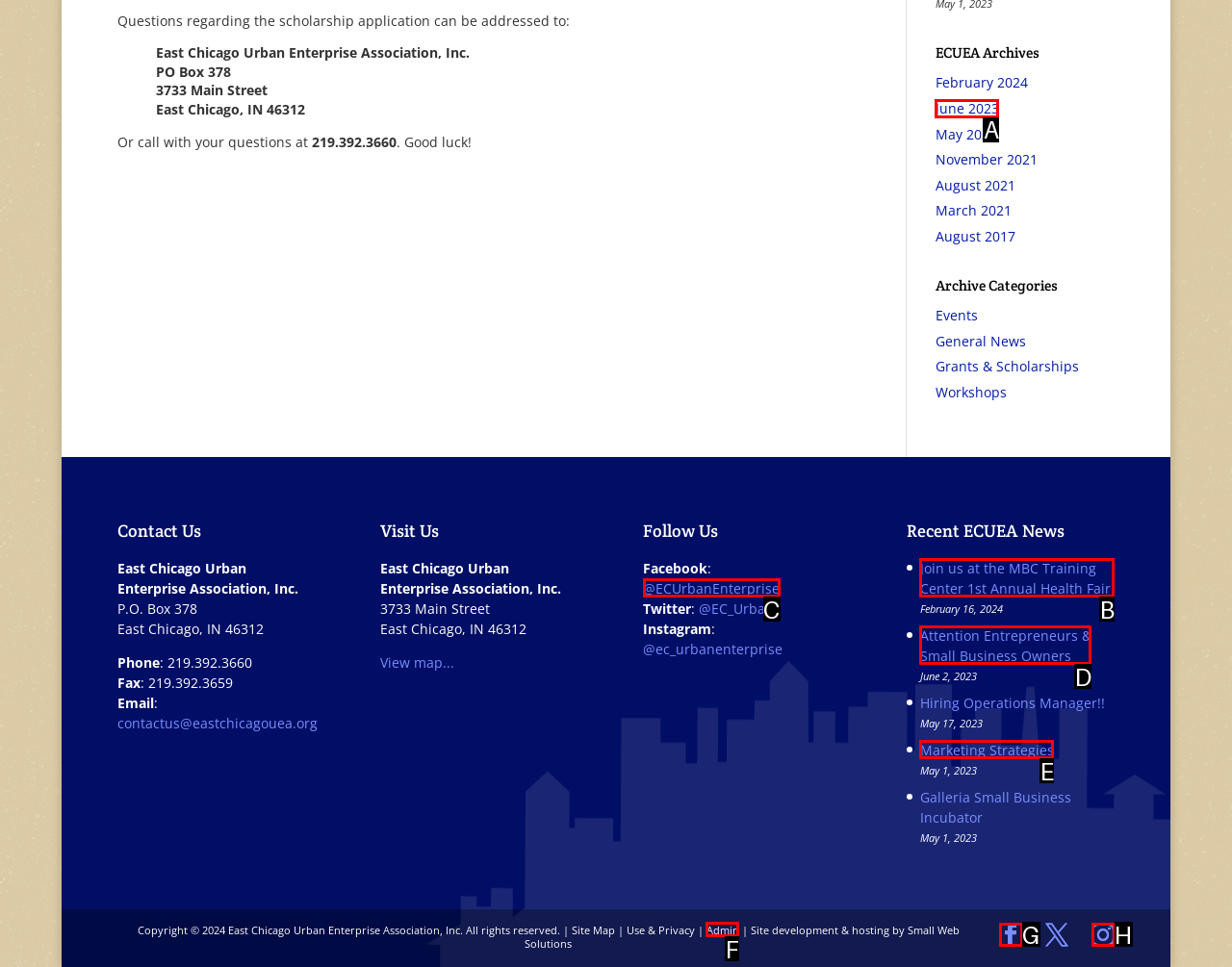Select the correct option based on the description: @ECUrbanEnterprise
Answer directly with the option’s letter.

C